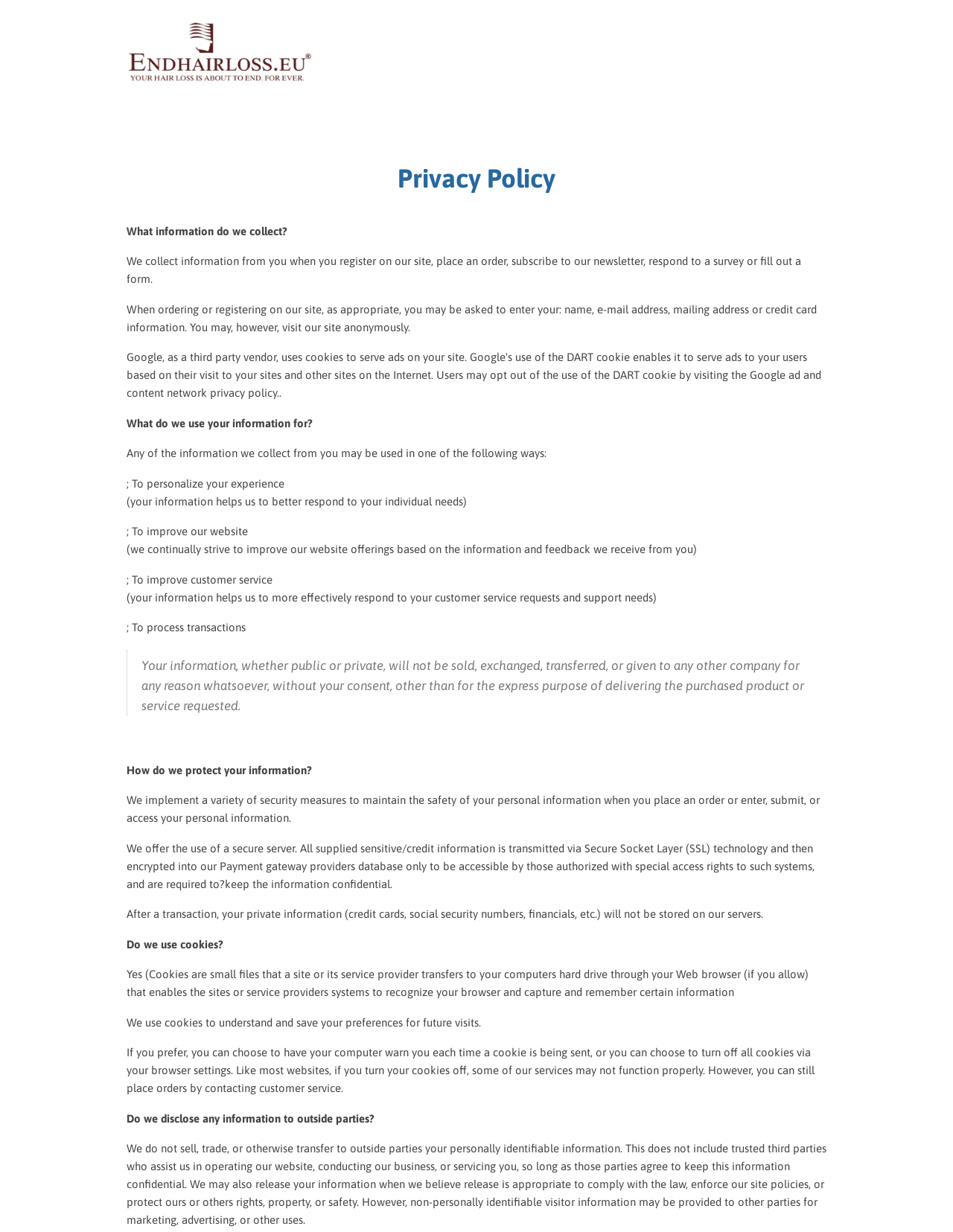What information is collected from users?
Provide a one-word or short-phrase answer based on the image.

Name, email, mailing address, credit card info